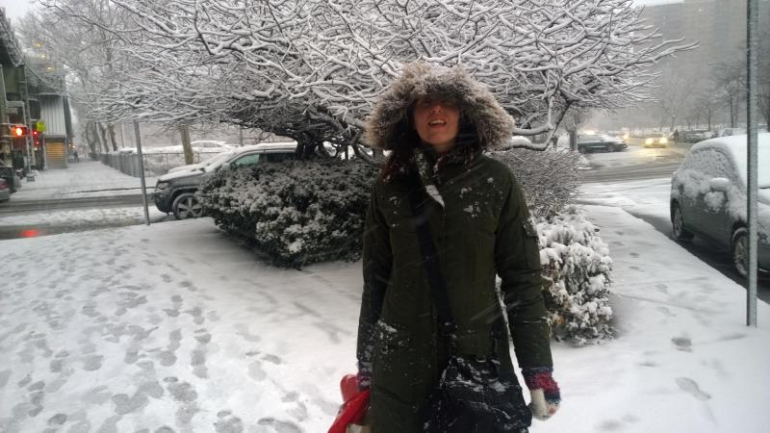Offer a detailed explanation of the image.

In a picturesque winter scene, a smiling woman stands in a snowy landscape, embodying the joys of a cold day. She is dressed warmly in a dark green coat with a fur-lined hood, which is dusted with snowflakes, showcasing the heavy snowfall around her. Her outfit reflects the chilly weather, complemented by colorful mittens that peek out from her coat sleeves. In one hand, she clutches a red object, possibly a snow or ice scraper, while the other rests comfortably by her side.

The background features softly falling snow blanketing the ground, leaving tracks in the soft snow beneath her feet. To her sides, snow-laden bushes serve as a beautiful backdrop, while traffic can be seen in the distance, hinting at an urban environment. This winter wonderland evokes a sense of nostalgia, reminiscent of childhood memories playing in the snow, as the quote accompanying the image notes, "As I mentioned before, it was COLD." It's a moment frozen in time, capturing both the tranquility and beauty of a wintry day.